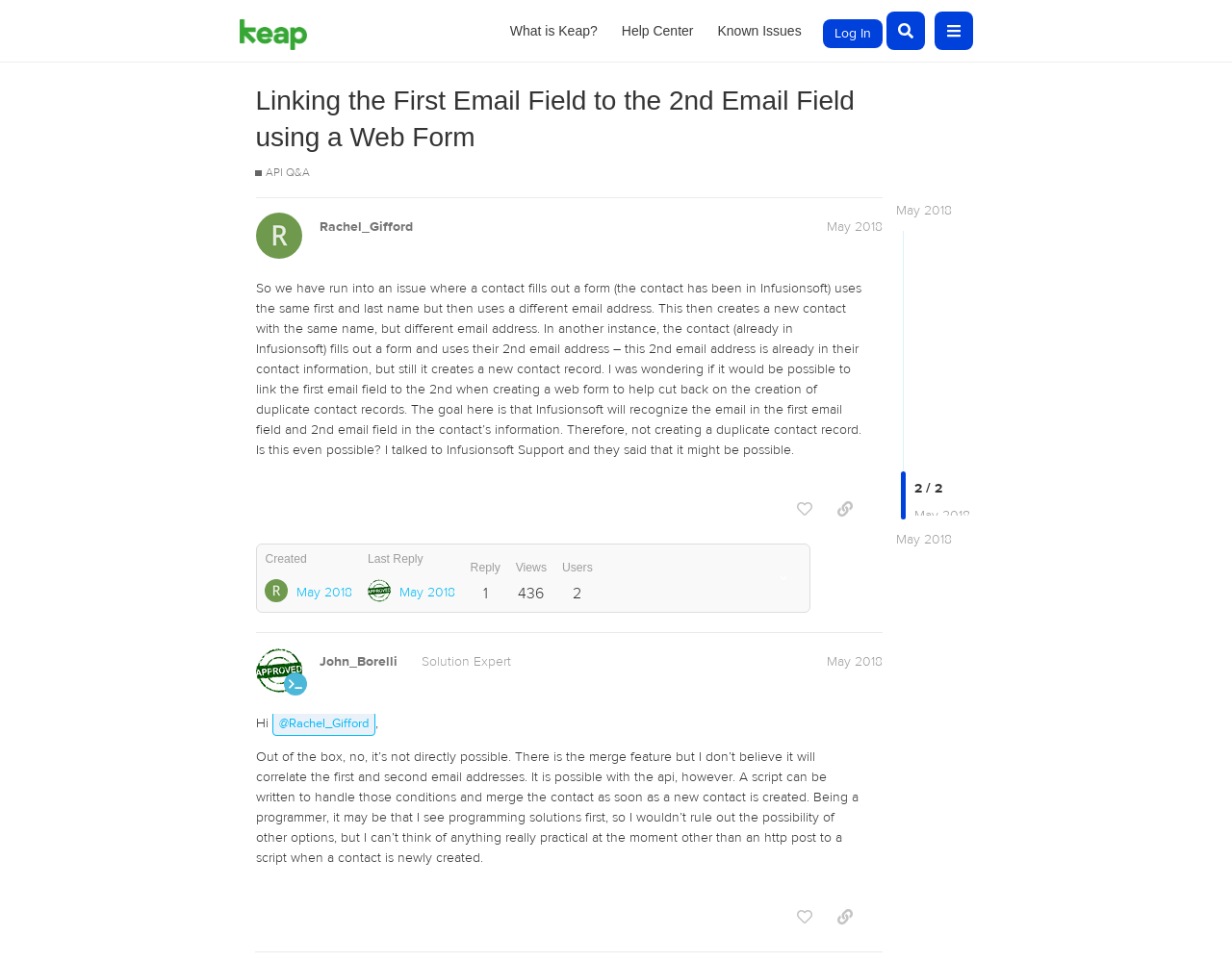Identify the bounding box of the UI element that matches this description: "API Q&A".

[0.207, 0.167, 0.251, 0.191]